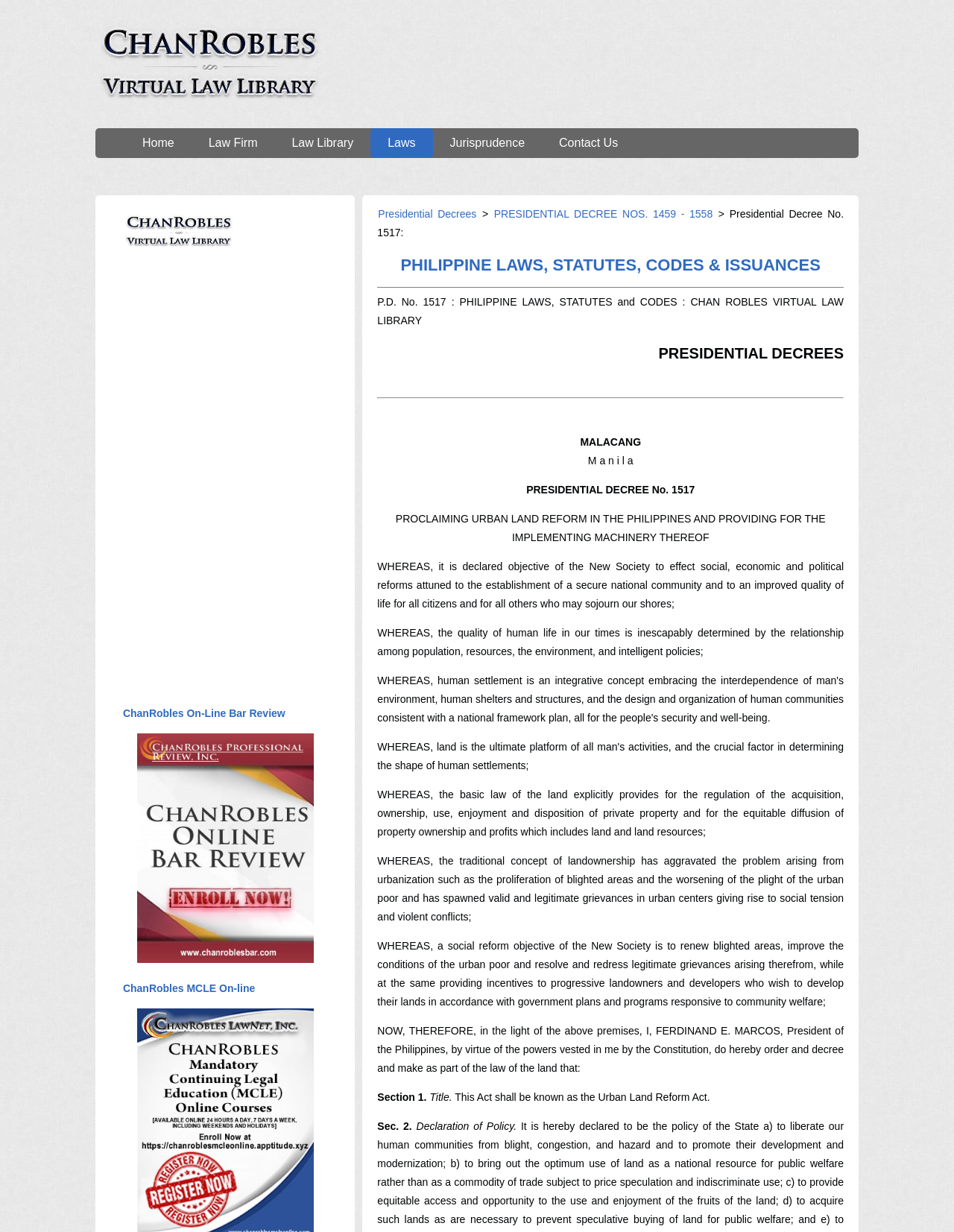How many sections are mentioned in the decree?
Answer the question with a single word or phrase derived from the image.

At least 2